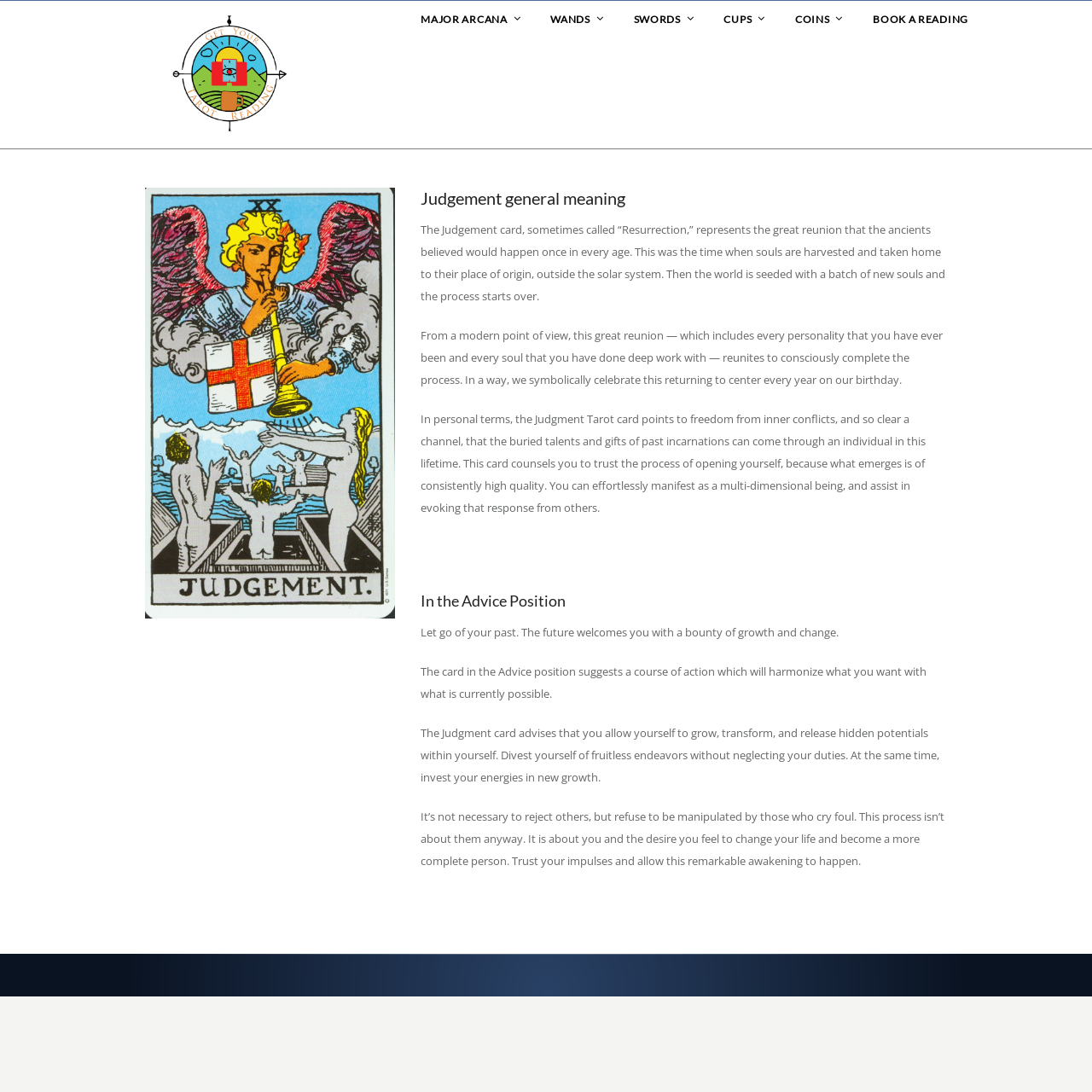Answer the following inquiry with a single word or phrase:
What is the symbolic celebration mentioned on the webpage?

Birthday